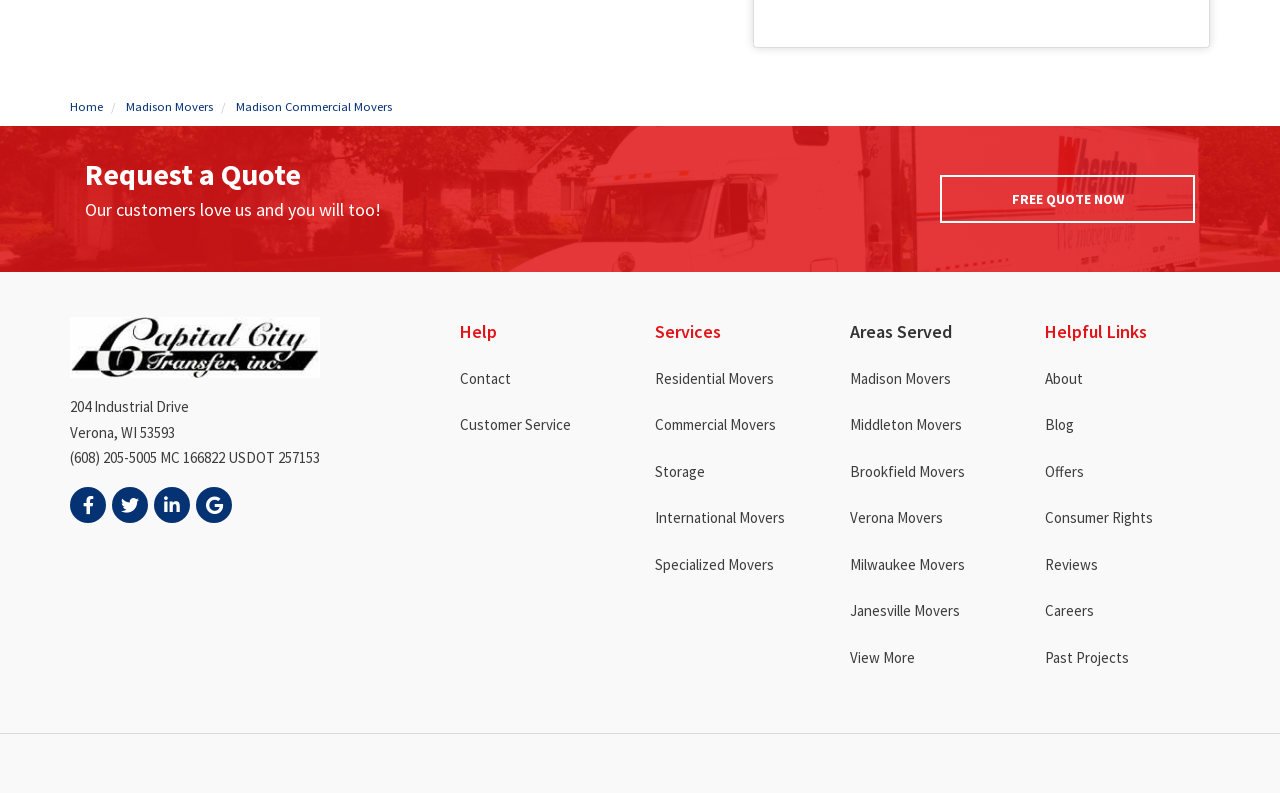Please identify the bounding box coordinates of the region to click in order to complete the task: "Visit 'Madison Movers'". The coordinates must be four float numbers between 0 and 1, specified as [left, top, right, bottom].

[0.098, 0.124, 0.166, 0.144]